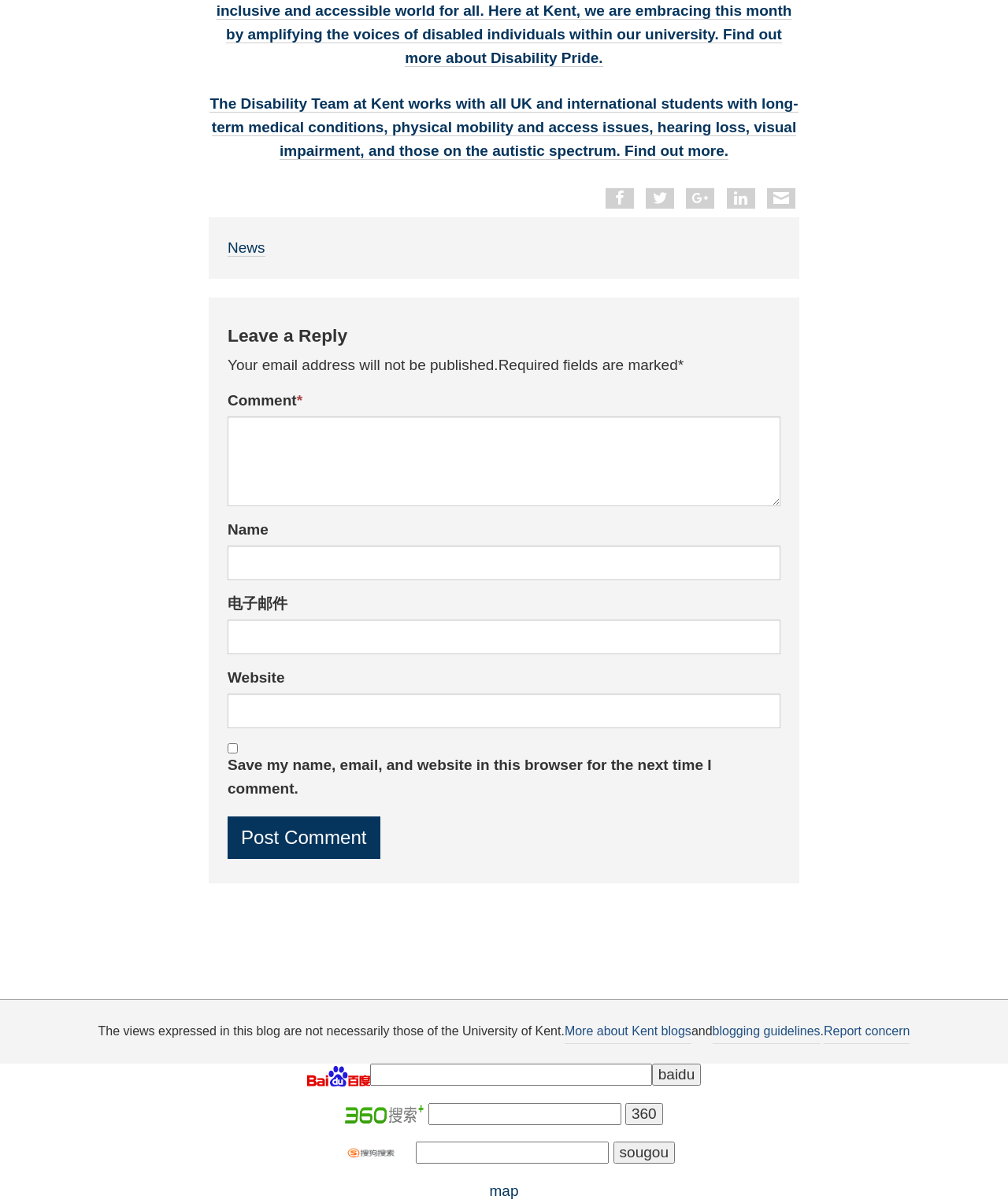Determine the bounding box coordinates of the element's region needed to click to follow the instruction: "Share via Twitter". Provide these coordinates as four float numbers between 0 and 1, formatted as [left, top, right, bottom].

[0.645, 0.158, 0.665, 0.171]